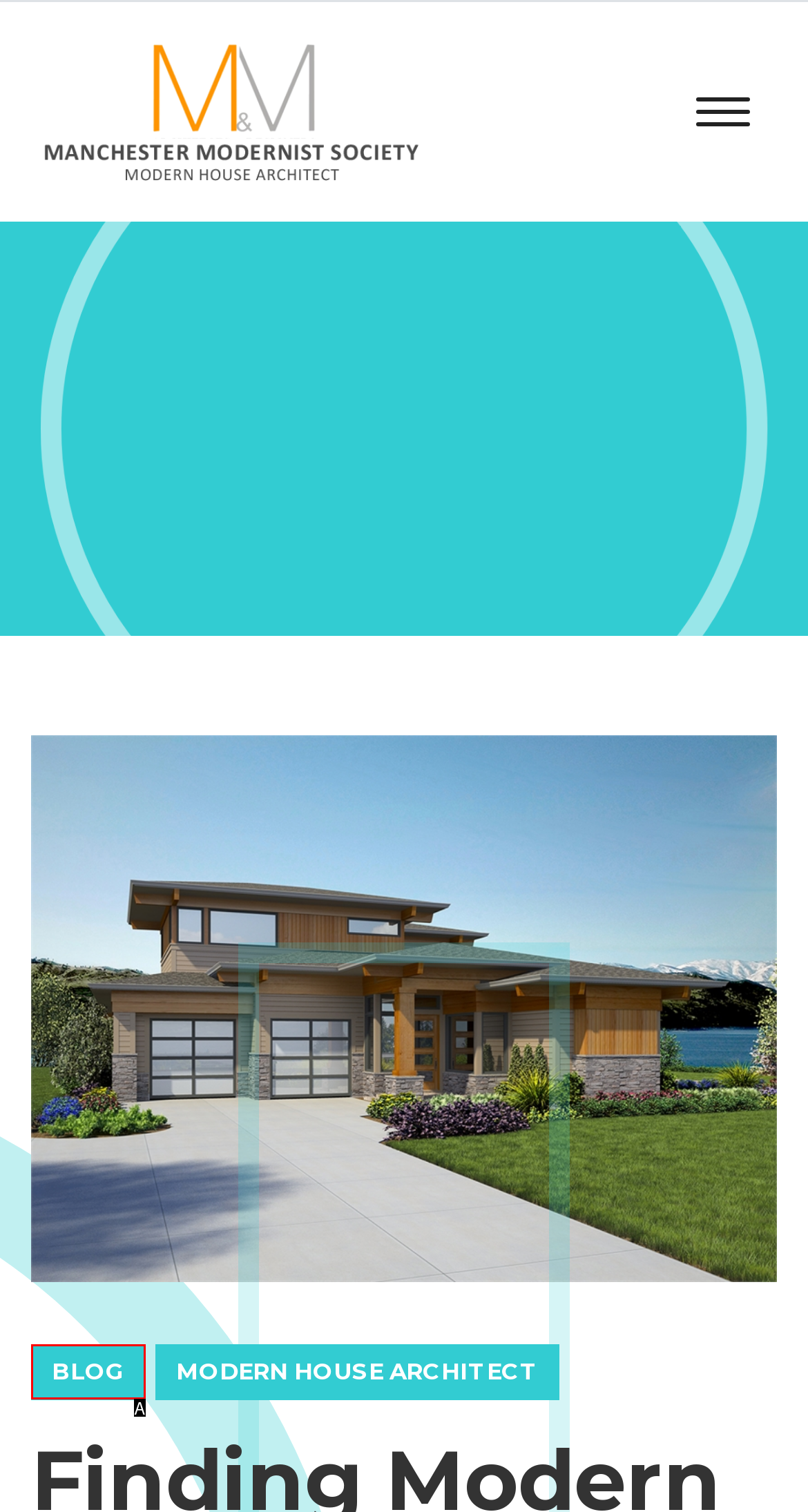Using the given description: Blog, identify the HTML element that corresponds best. Answer with the letter of the correct option from the available choices.

A